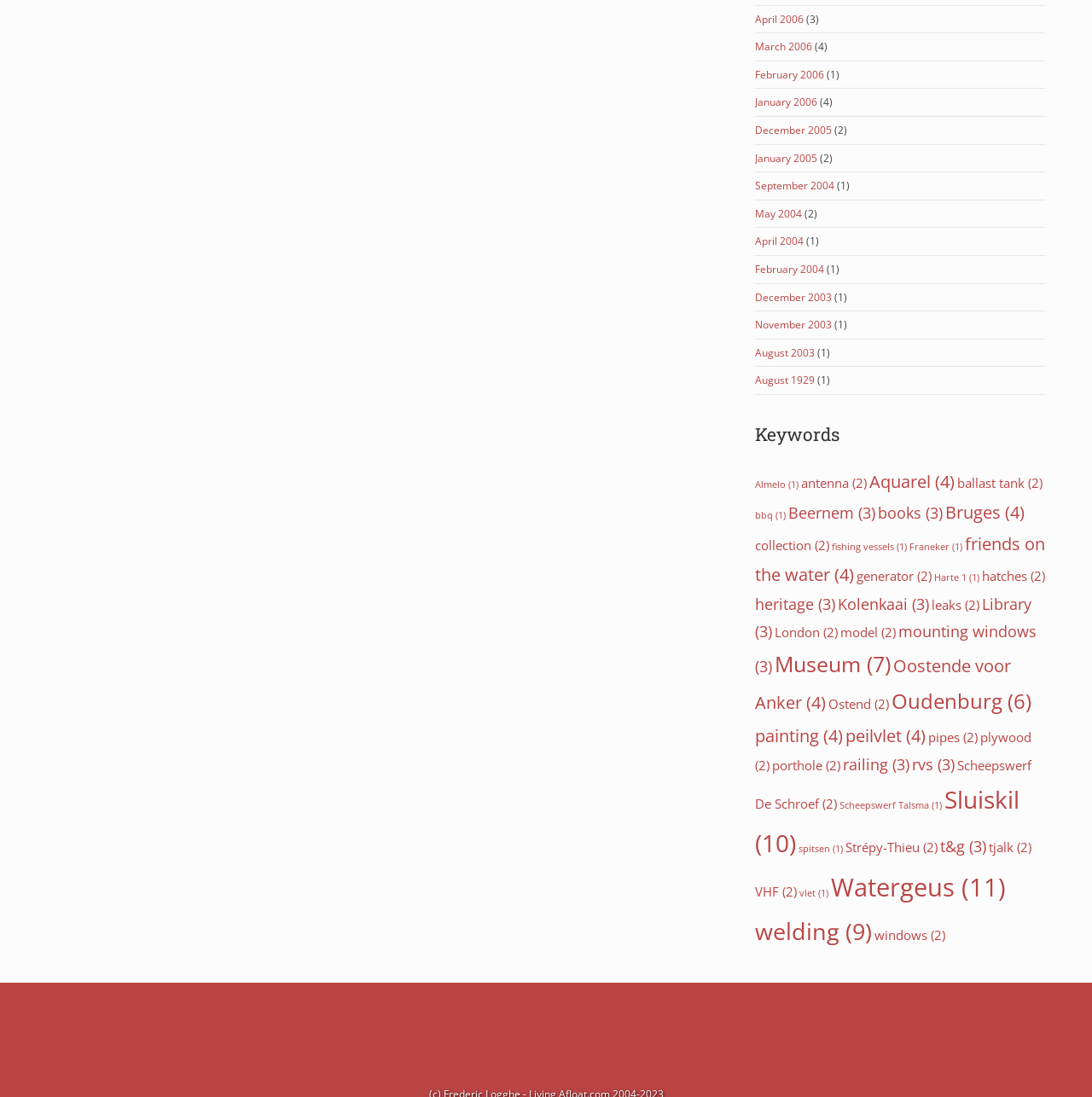Indicate the bounding box coordinates of the element that must be clicked to execute the instruction: "View keywords". The coordinates should be given as four float numbers between 0 and 1, i.e., [left, top, right, bottom].

[0.691, 0.387, 0.957, 0.405]